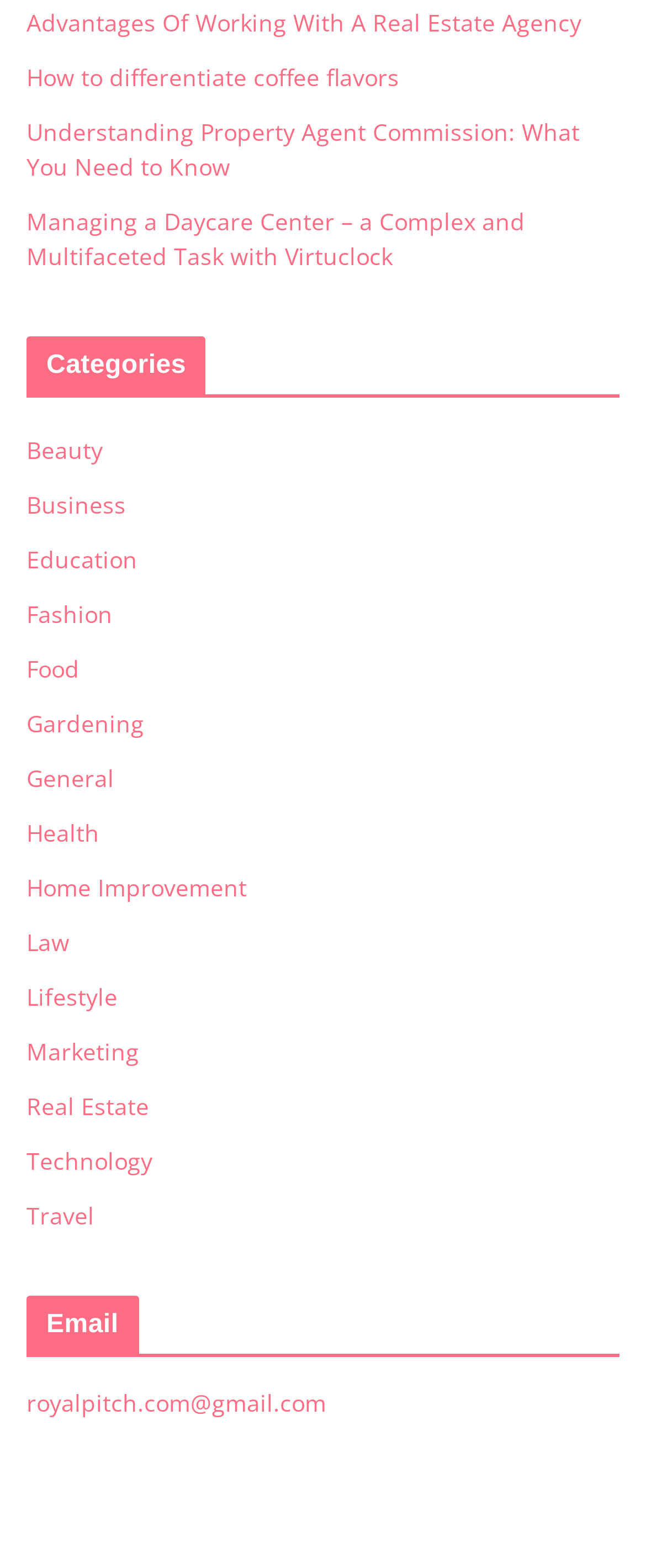How many links are listed above the 'Categories' section?
Using the information from the image, give a concise answer in one word or a short phrase.

4